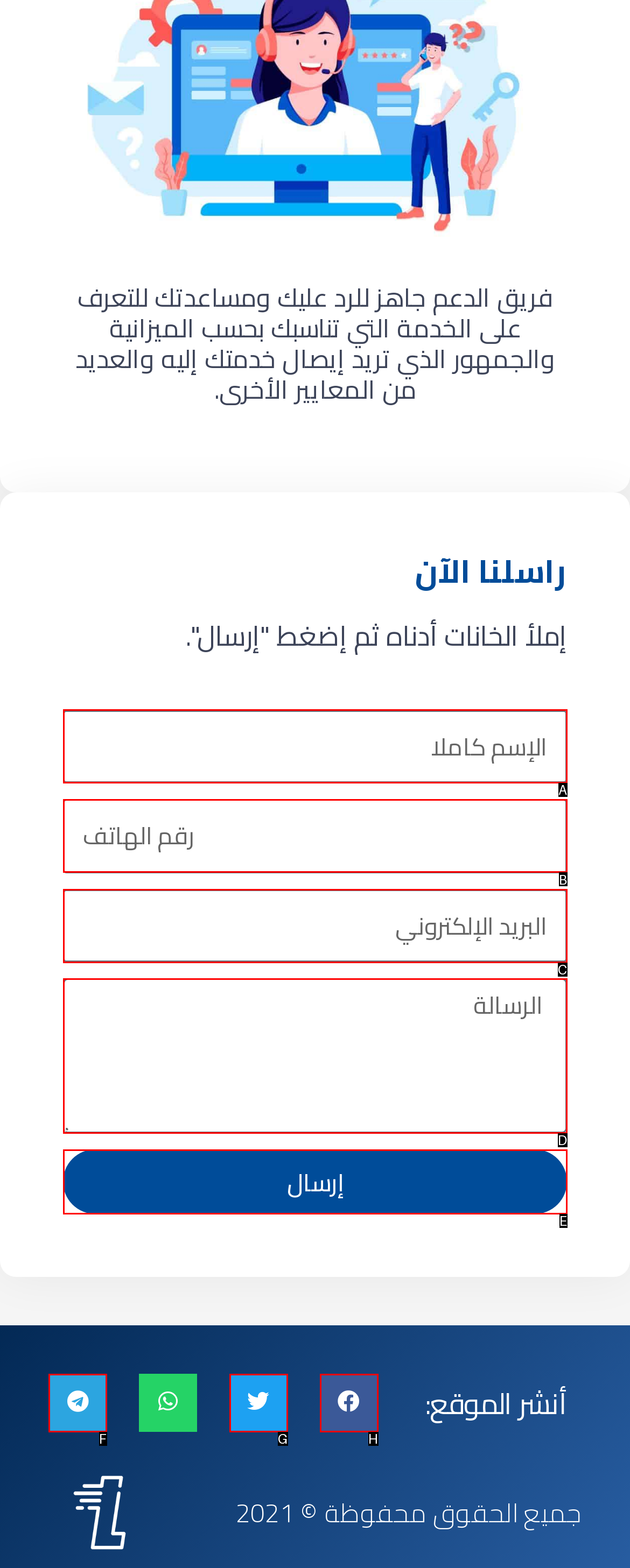Identify the correct letter of the UI element to click for this task: Write your email
Respond with the letter from the listed options.

C